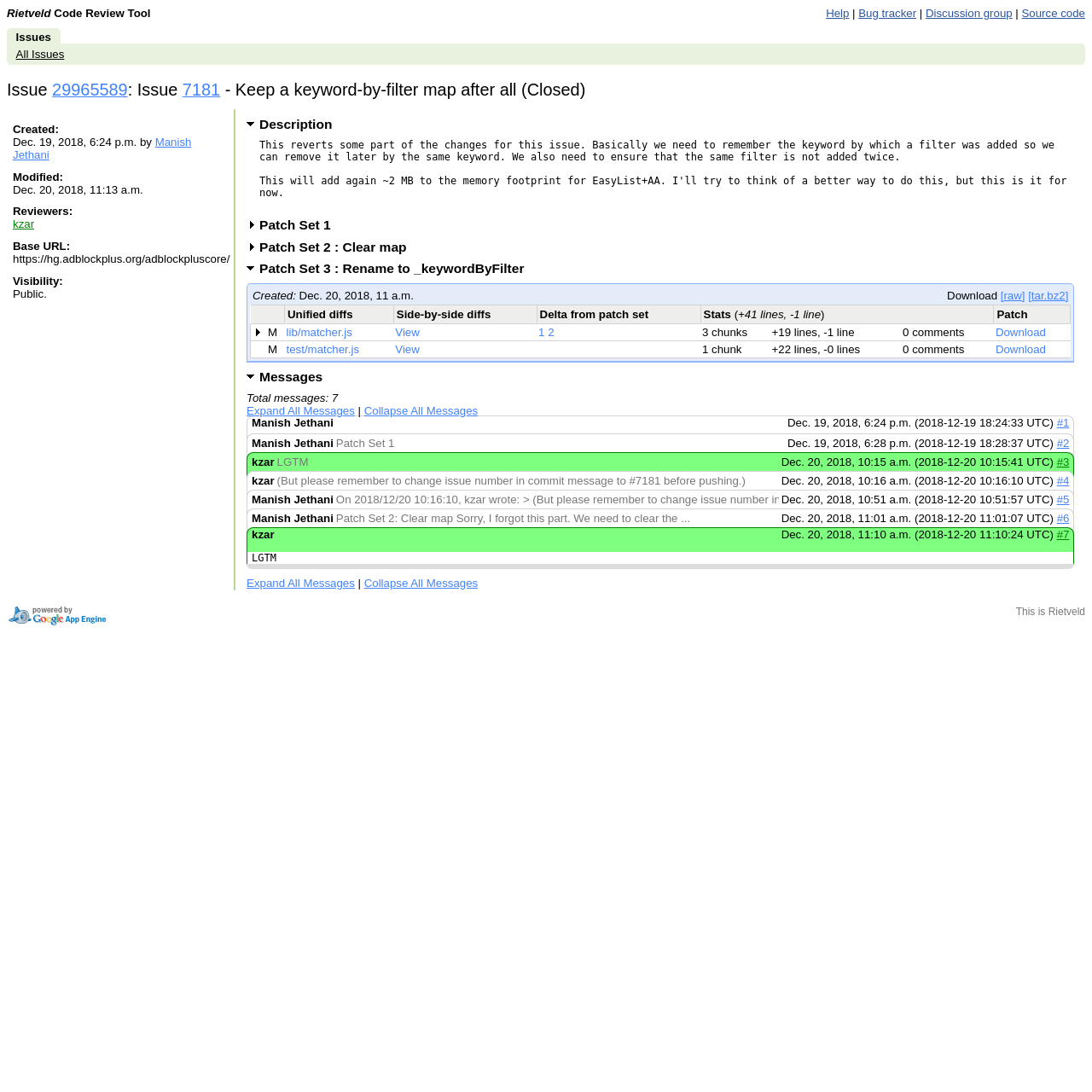Identify the bounding box coordinates of the element to click to follow this instruction: 'Click on 'Bug tracker''. Ensure the coordinates are four float values between 0 and 1, provided as [left, top, right, bottom].

[0.786, 0.006, 0.839, 0.018]